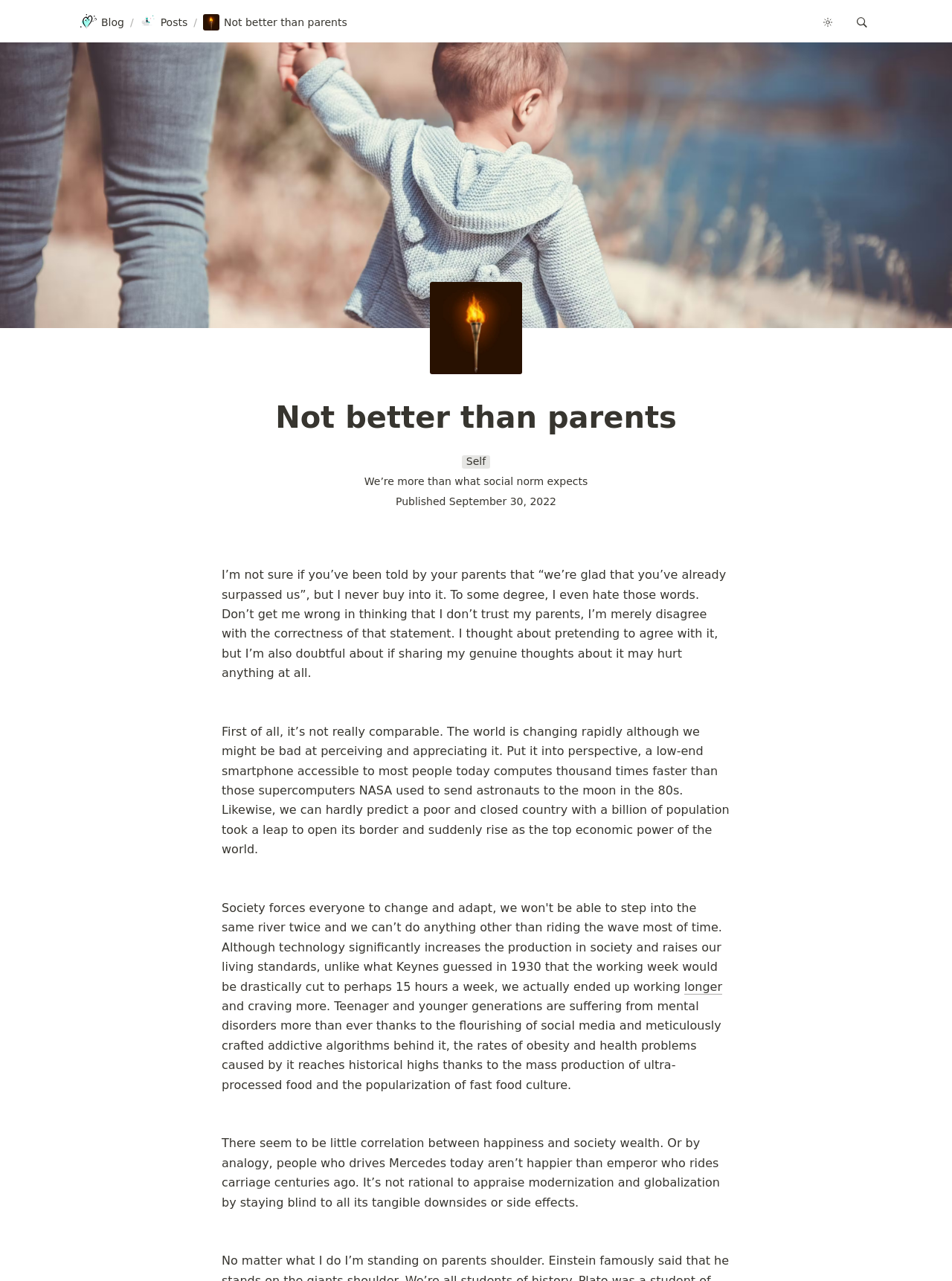Extract the main headline from the webpage and generate its text.

Not better than parents